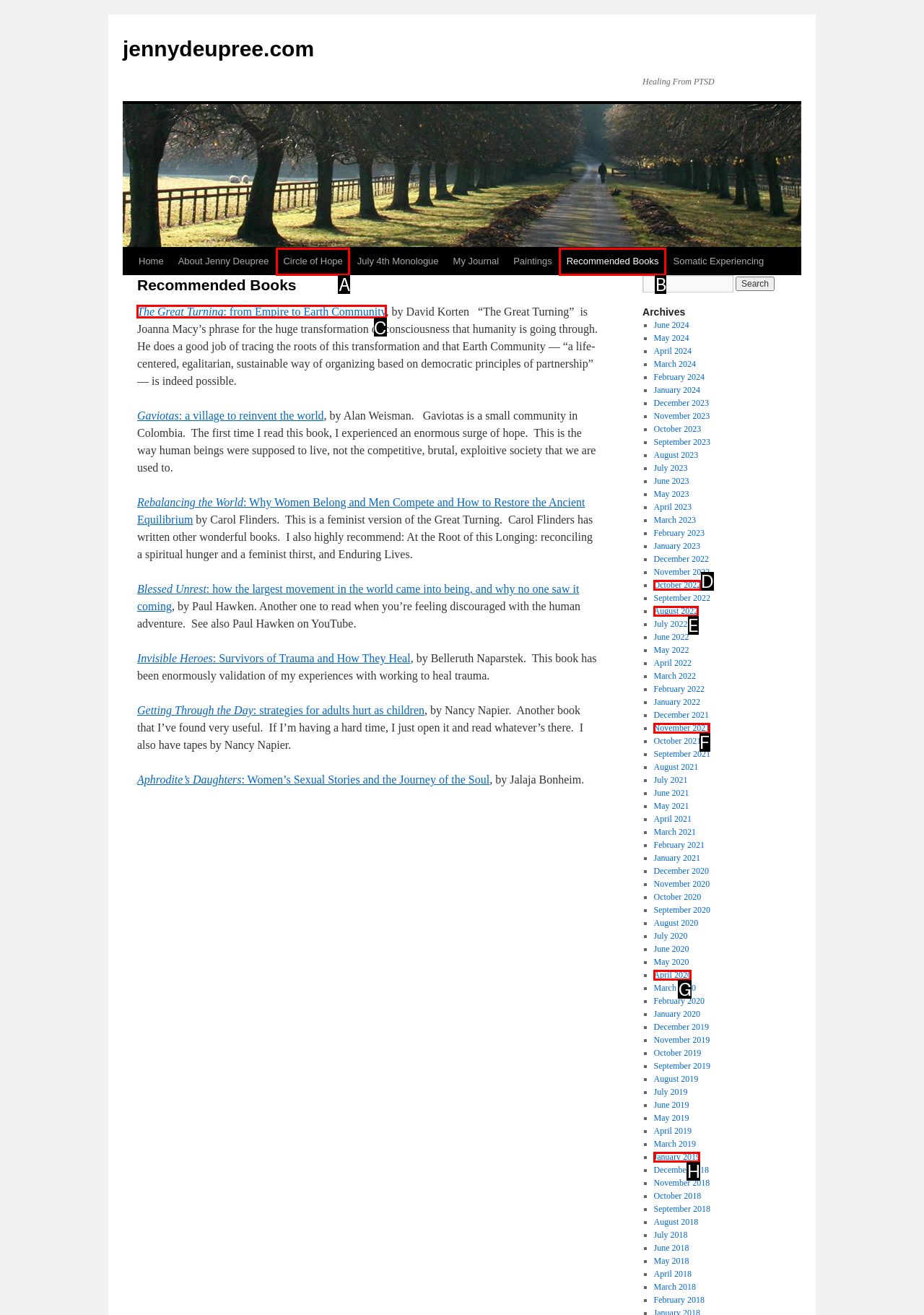Determine the letter of the element I should select to fulfill the following instruction: Read more about 'The Great Turning: from Empire to Earth Community'. Just provide the letter.

C